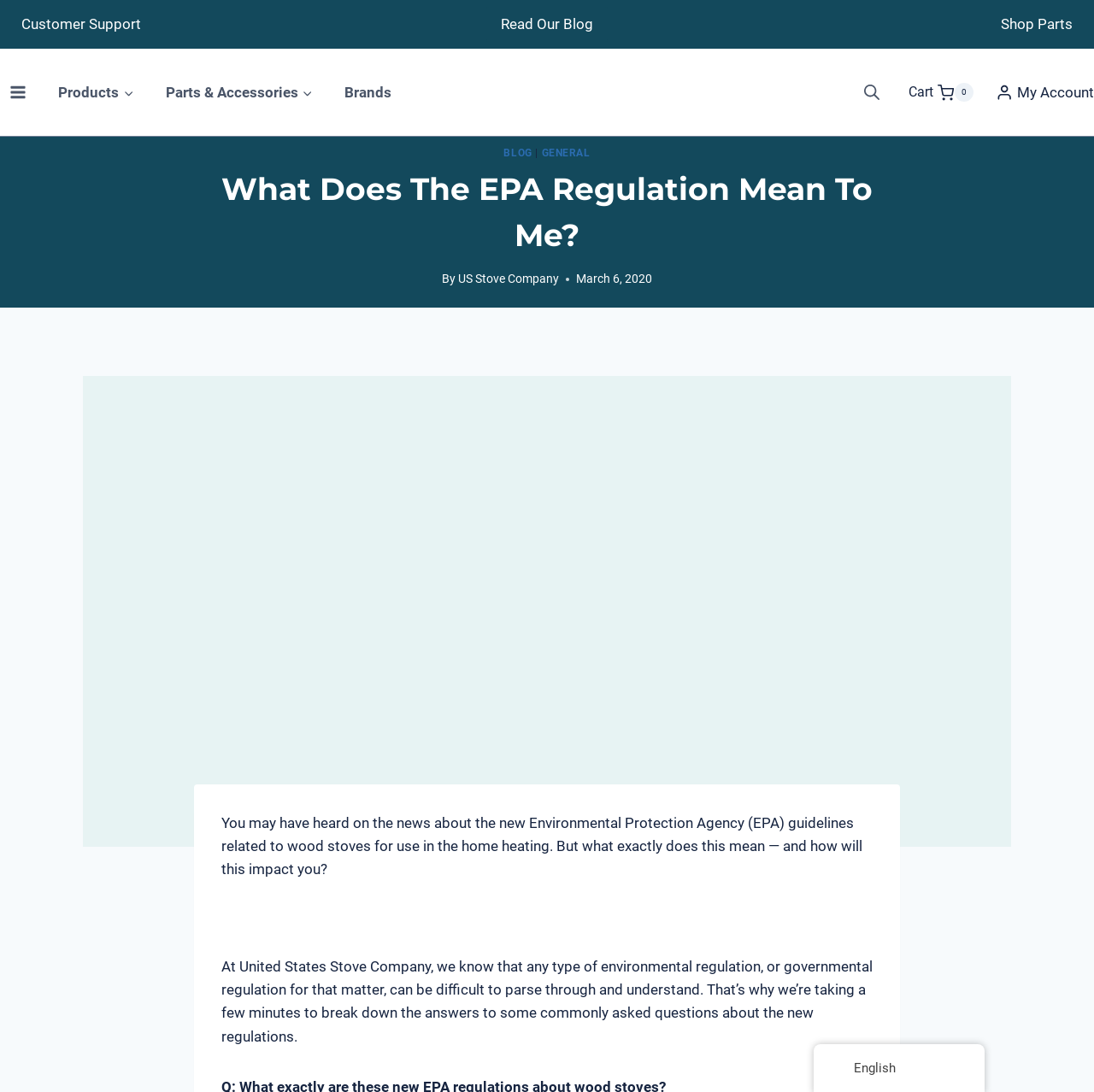Based on the element description, predict the bounding box coordinates (top-left x, top-left y, bottom-right x, bottom-right y) for the UI element in the screenshot: Cart Shopping Cart 0

[0.818, 0.062, 0.902, 0.107]